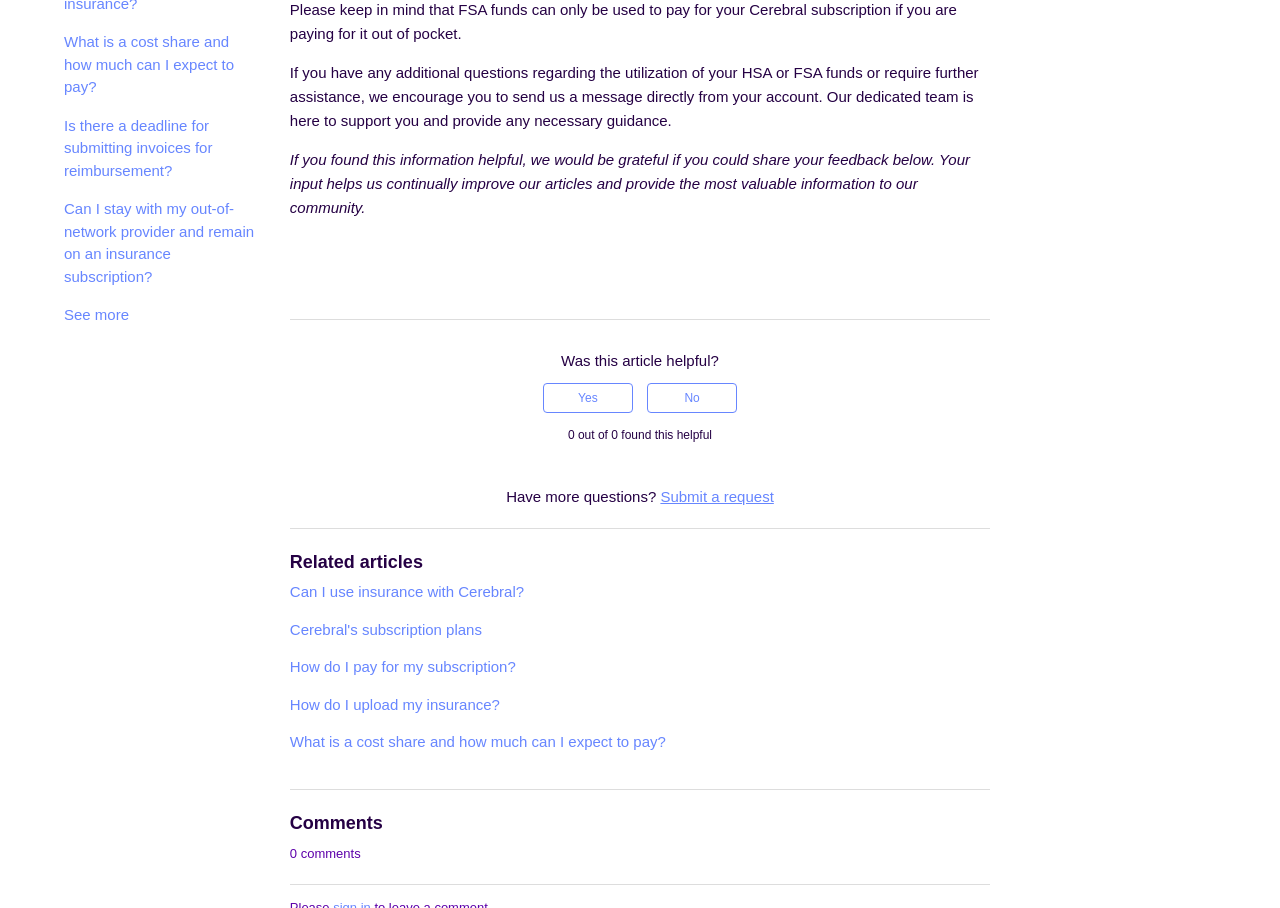Given the element description Cerebral's subscription plans, identify the bounding box coordinates for the UI element on the webpage screenshot. The format should be (top-left x, top-left y, bottom-right x, bottom-right y), with values between 0 and 1.

[0.226, 0.683, 0.377, 0.702]